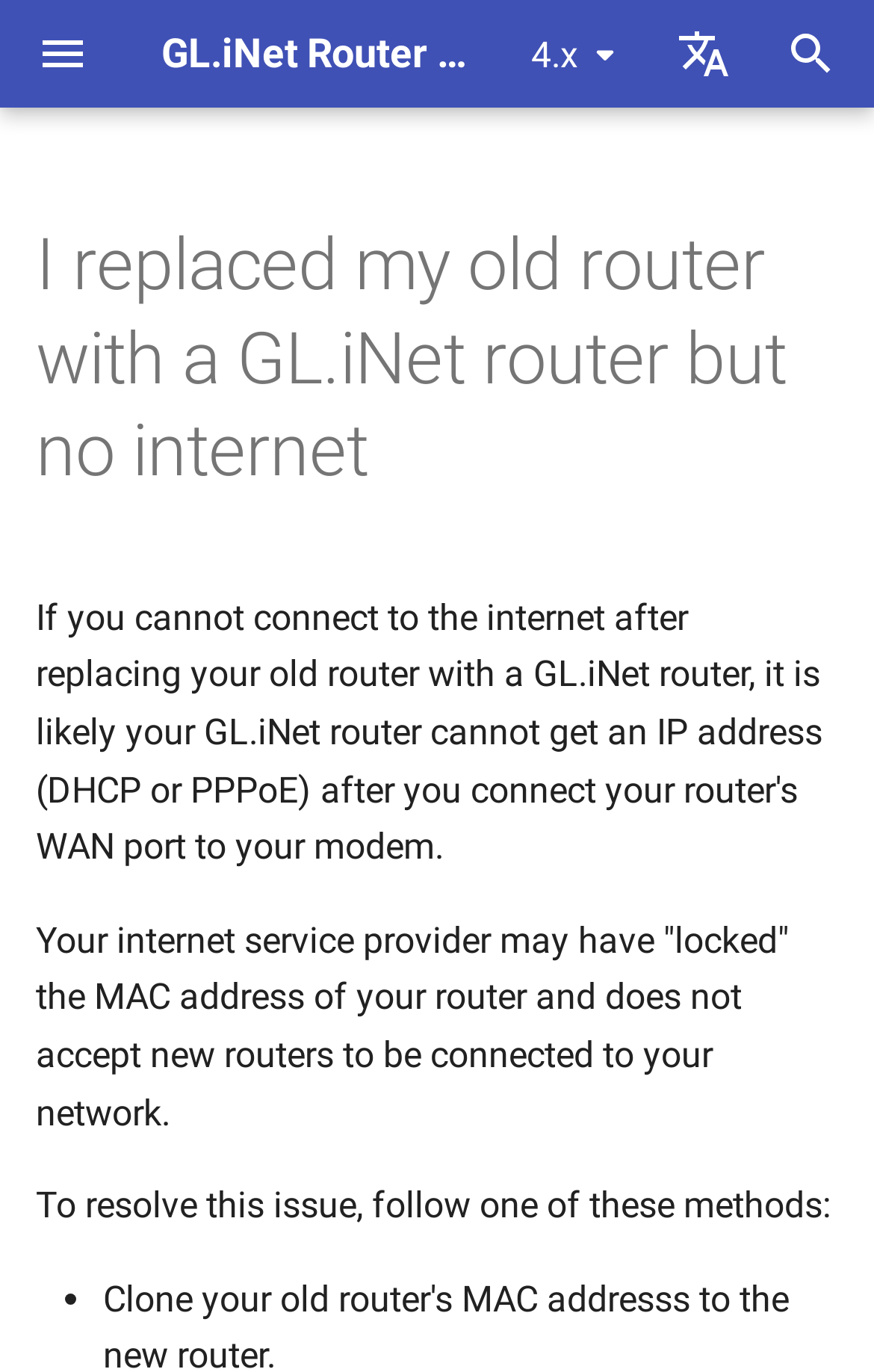What is the name of the router documentation?
Based on the image, answer the question with as much detail as possible.

The name of the router documentation can be found in the header section of the webpage, where it is written as 'GL.iNet Router Docs 4'.